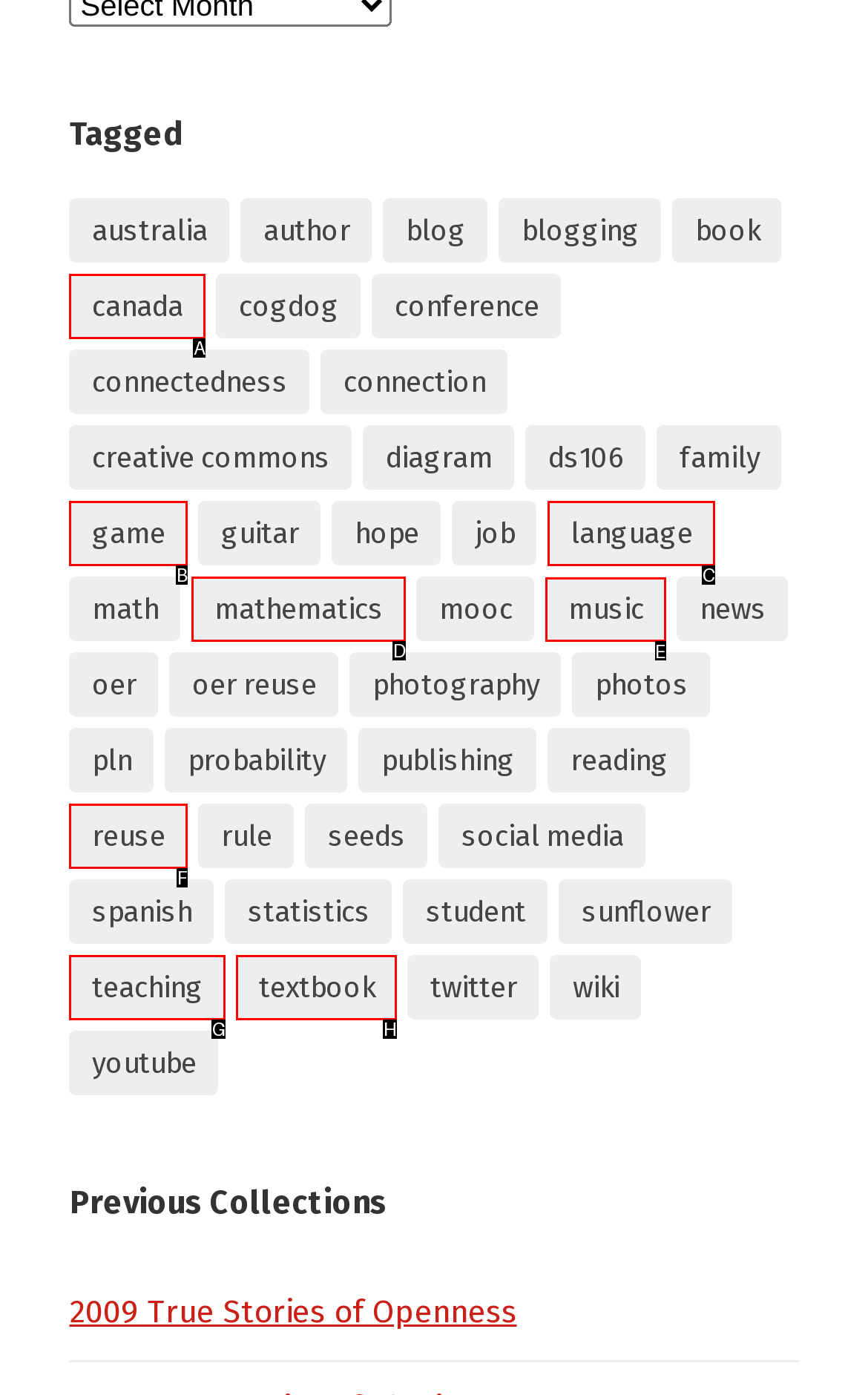Indicate the UI element to click to perform the task: Explore the 'music' category. Reply with the letter corresponding to the chosen element.

E